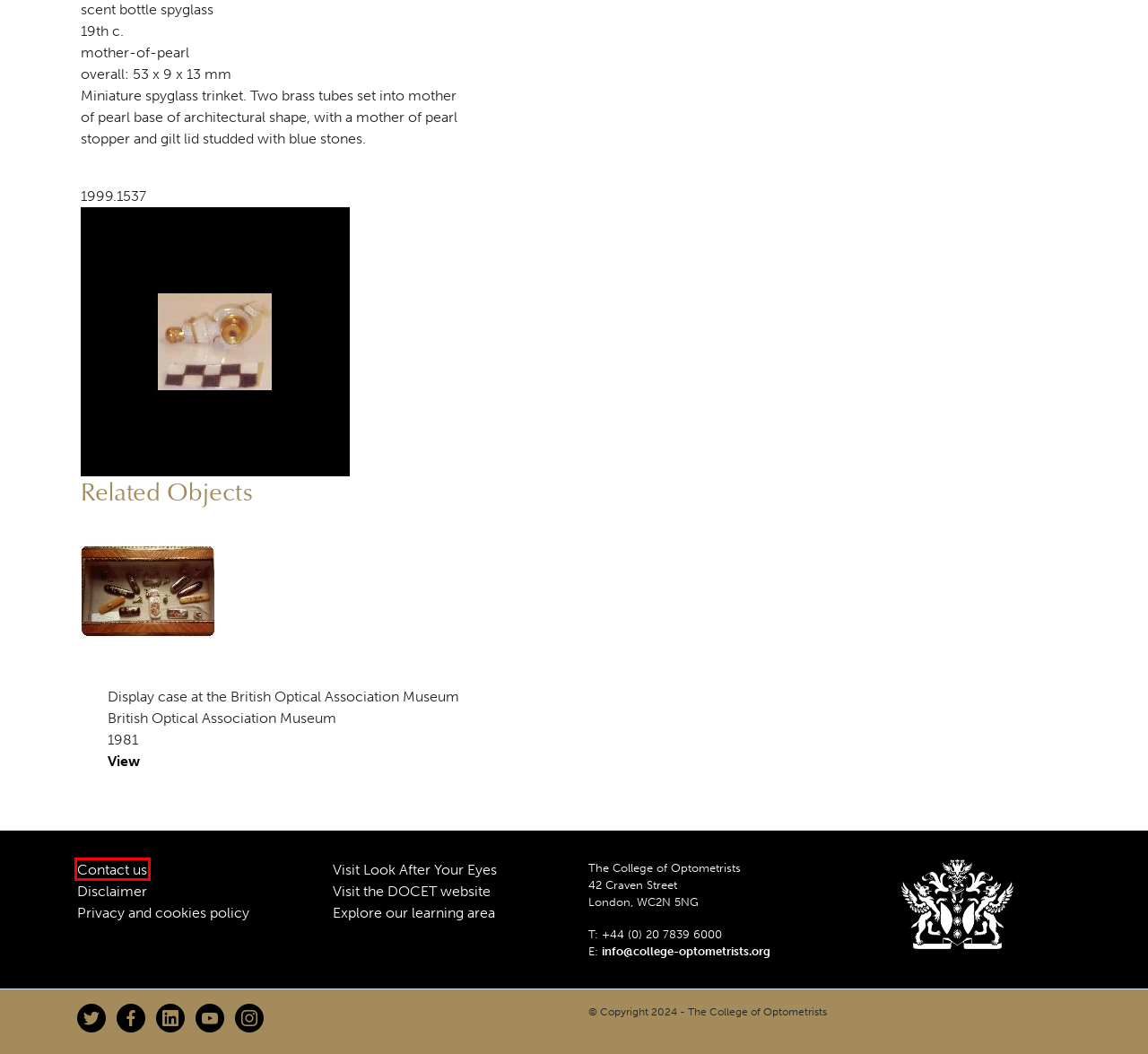Given a webpage screenshot with a red bounding box around a particular element, identify the best description of the new webpage that will appear after clicking on the element inside the red bounding box. Here are the candidates:
A. Qualifying - College of Optometrists
B. docet
C. Contact us - College of Optometrists
D. Home - Look After Your EyesLook After Your Eyes
E. Professional development - College of Optometrists
F. The British Optical Association Museum - College of Optometrists
G. Disclaimer - College of Optometrists
H. Clinical guidance - College of Optometrists

C